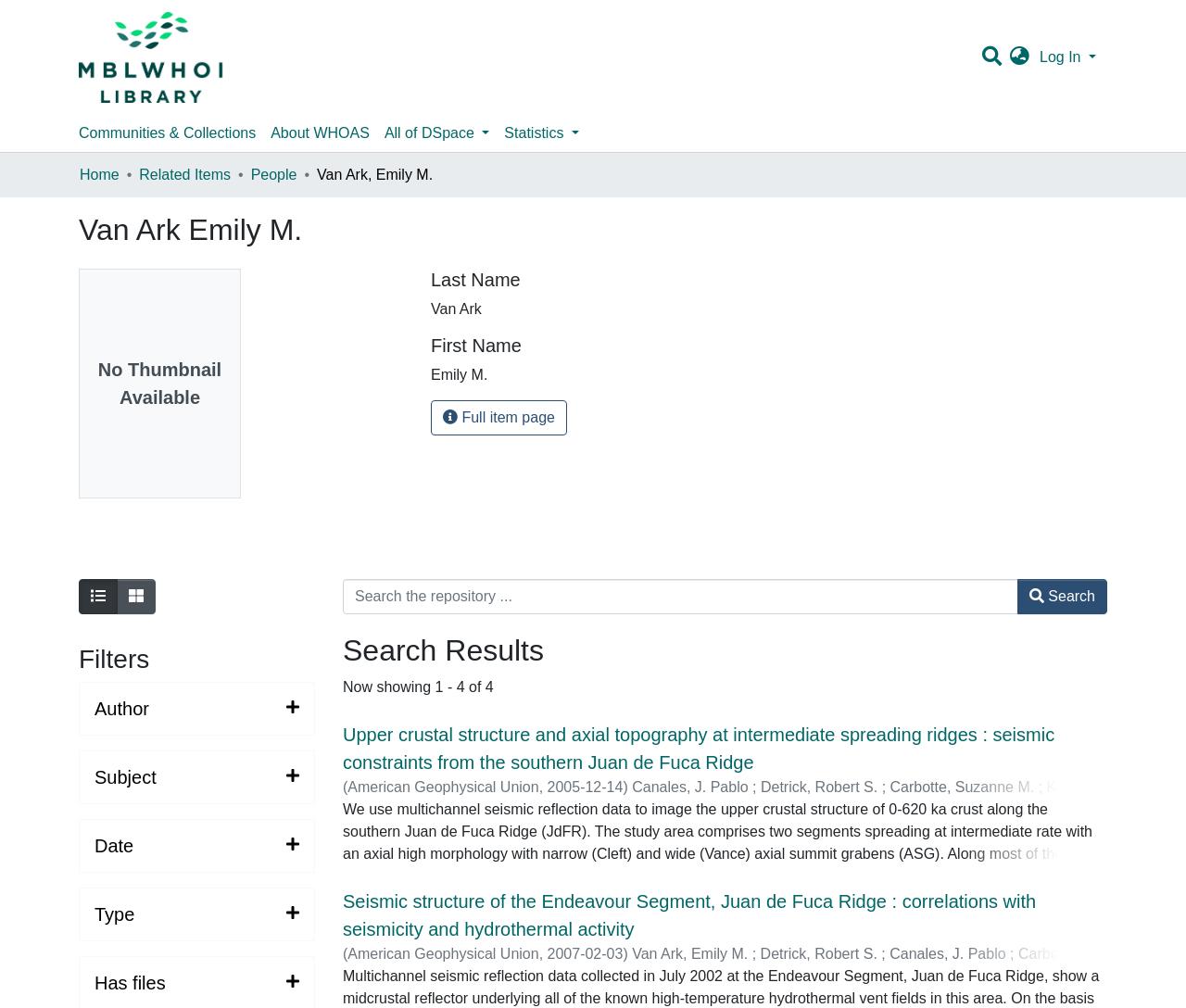Given the description aria-label="Language switch" title="Language switch", predict the bounding box coordinates of the UI element. Ensure the coordinates are in the format (top-left x, top-left y, bottom-right x, bottom-right y) and all values are between 0 and 1.

[0.846, 0.046, 0.873, 0.068]